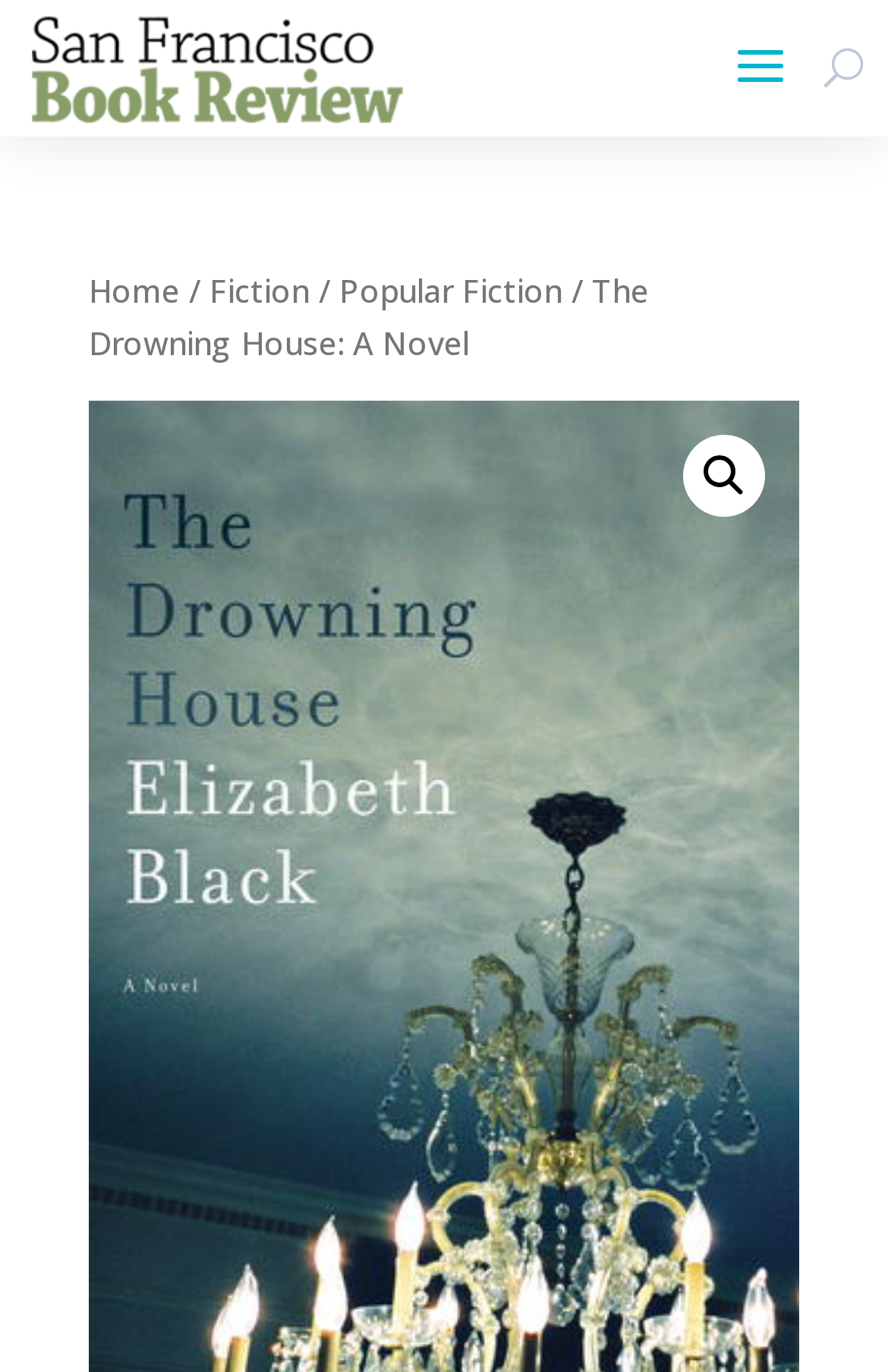Please provide a comprehensive response to the question based on the details in the image: Is there a search function on the page?

I determined the answer by looking at the search box element with the label 'Products search', which indicates that the page has a search function.